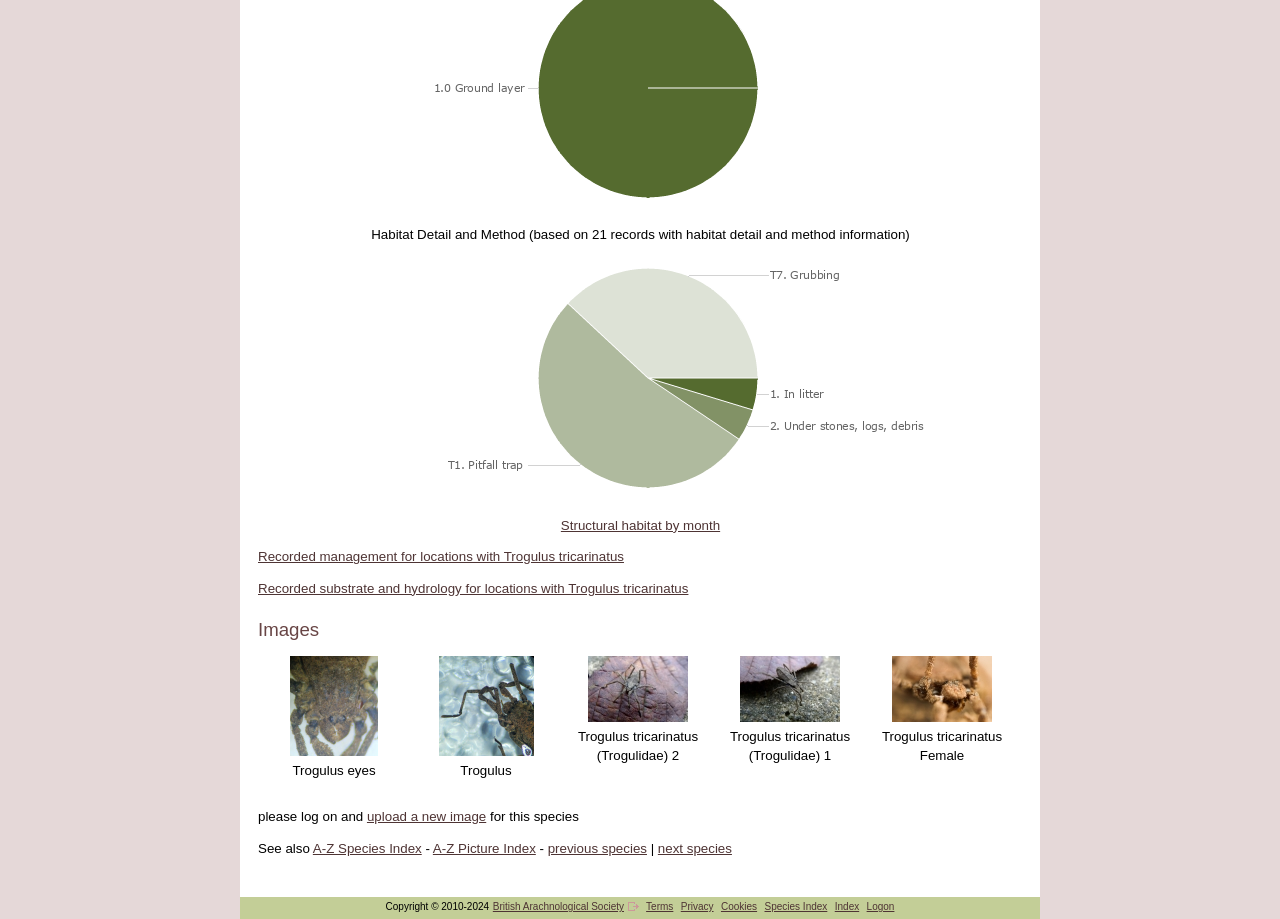Can you provide the bounding box coordinates for the element that should be clicked to implement the instruction: "Visit the British Arachnological Society website"?

[0.385, 0.978, 0.488, 0.994]